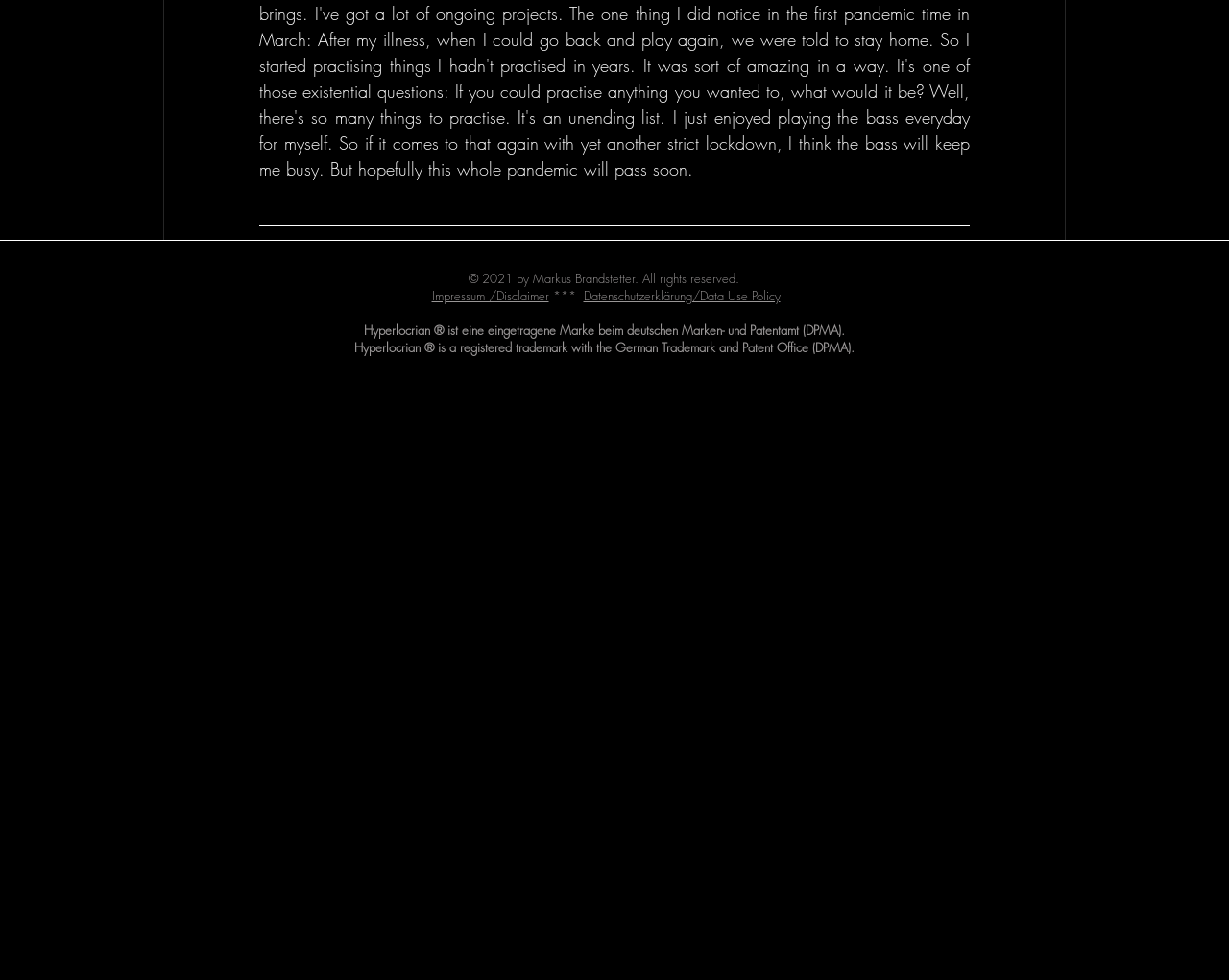Please provide the bounding box coordinate of the region that matches the element description: WDR Big Band. Coordinates should be in the format (top-left x, top-left y, bottom-right x, bottom-right y) and all values should be between 0 and 1.

[0.52, 0.335, 0.609, 0.365]